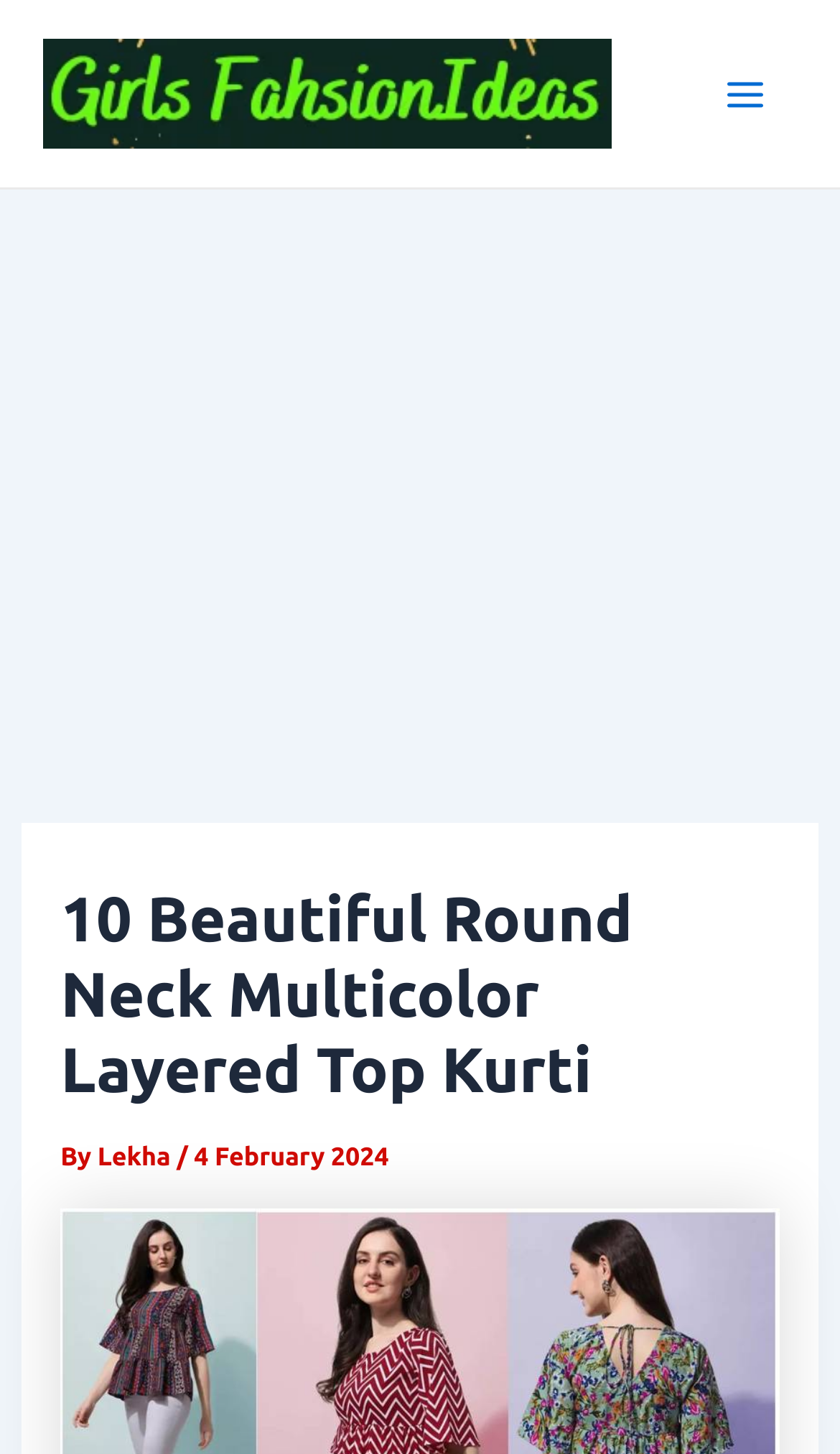What is the theme of the webpage?
Based on the image, provide your answer in one word or phrase.

Girls Fashion